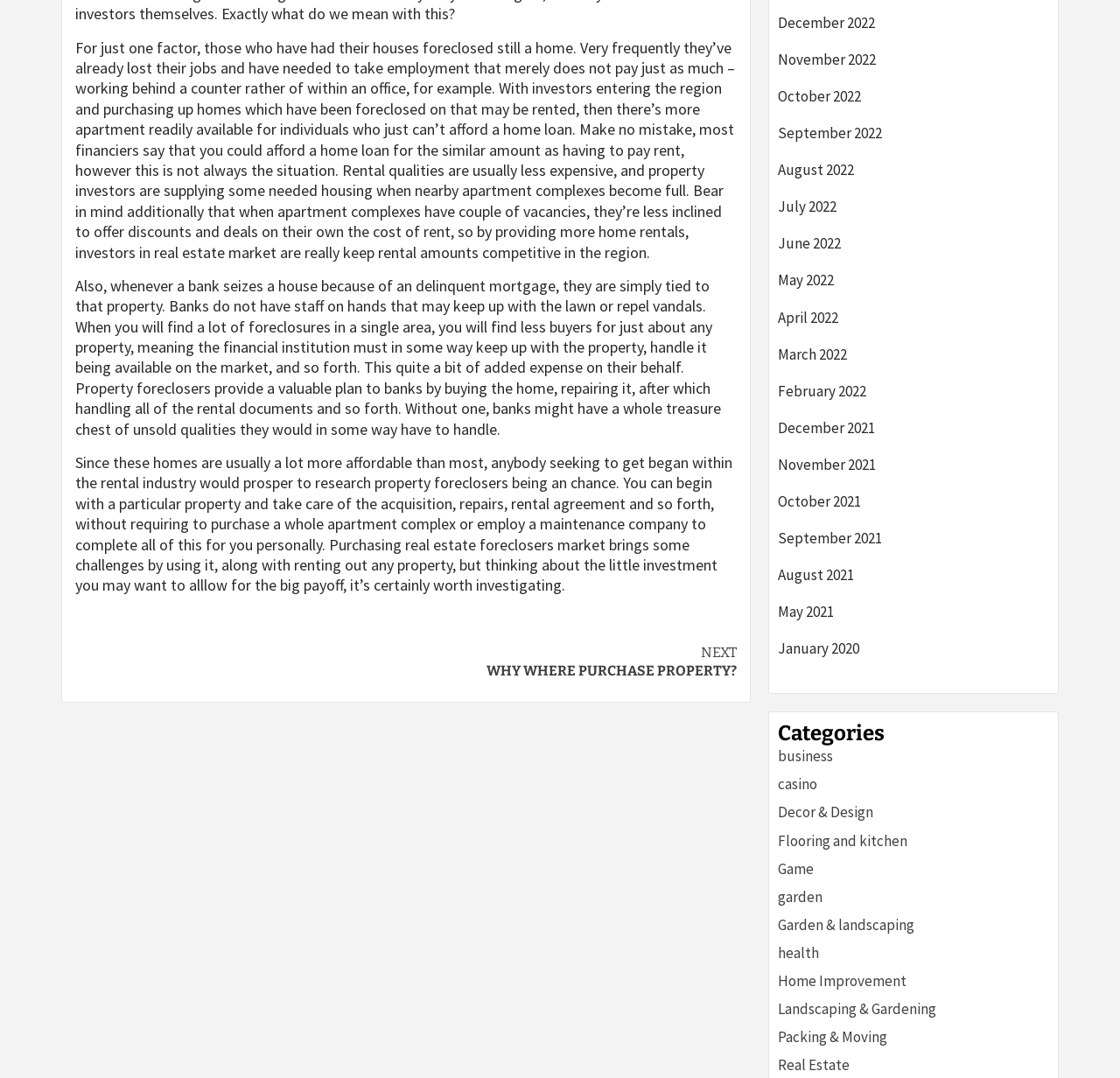Specify the bounding box coordinates for the region that must be clicked to perform the given instruction: "Click on 'NEXT WHY WHERE PURCHASE PROPERTY?'".

[0.362, 0.597, 0.658, 0.631]